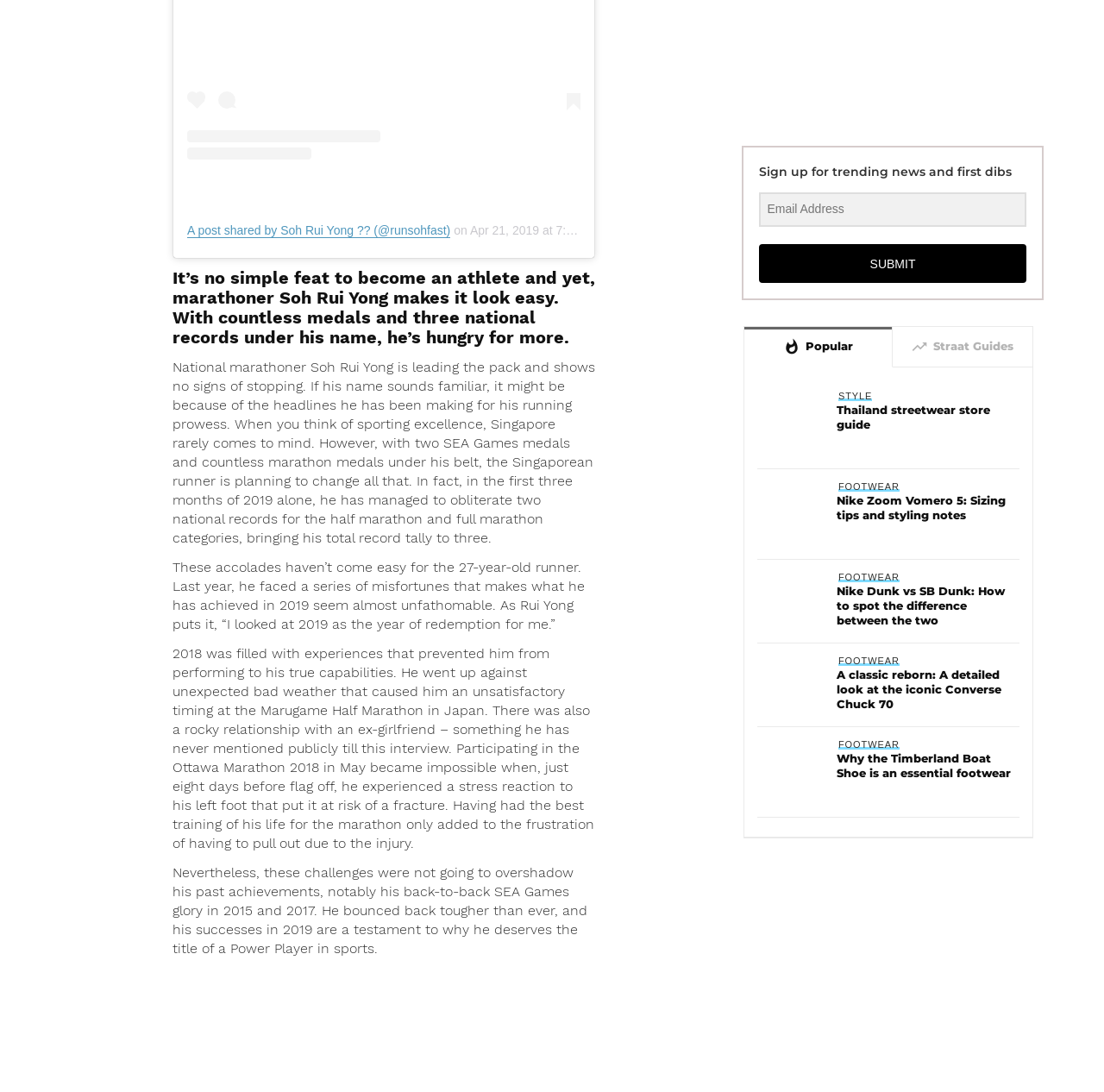Give a one-word or short phrase answer to the question: 
What type of content is featured in the section with the heading 'STYLE'?

Footwear